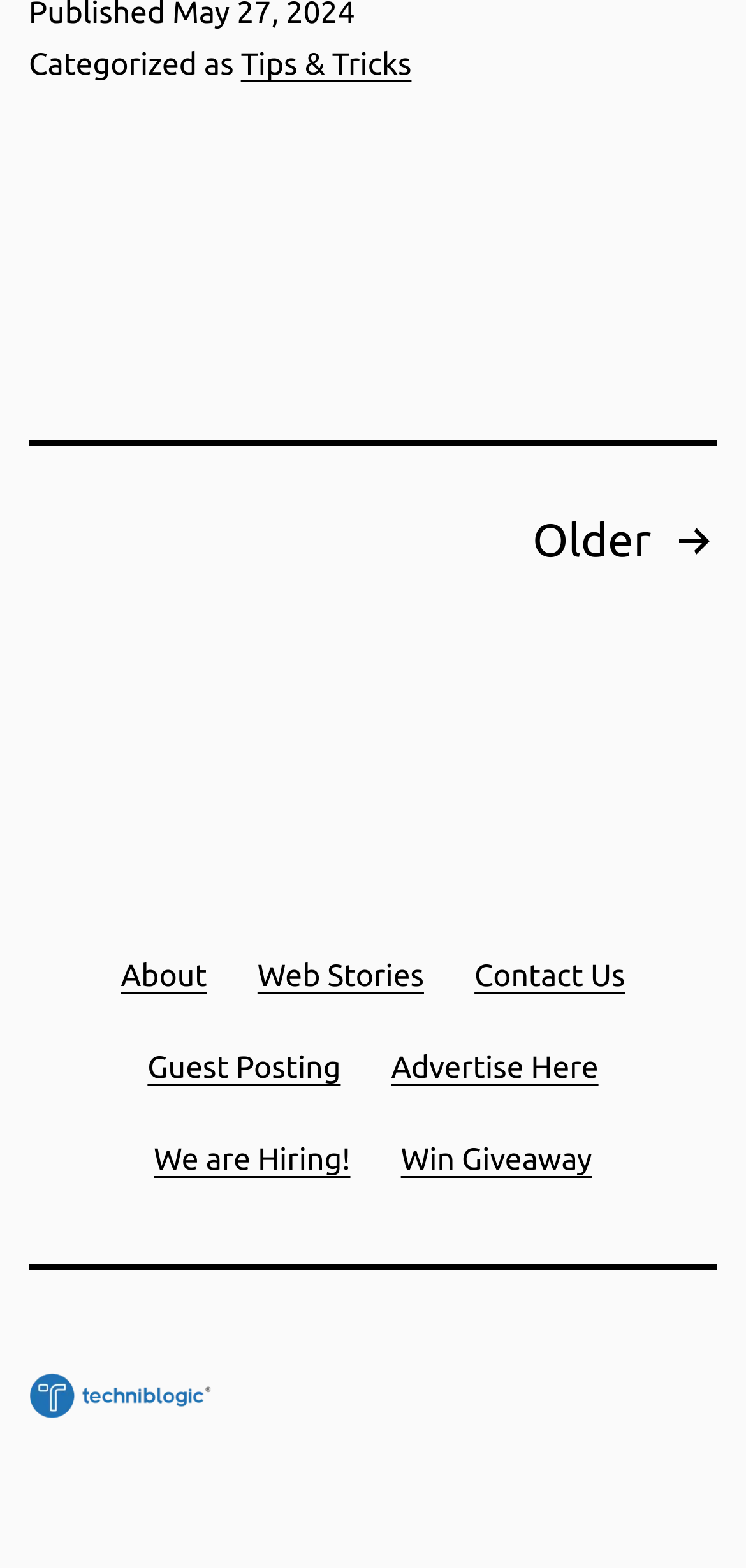Using the elements shown in the image, answer the question comprehensively: What is the last link in the 'Secondary menu' navigation?

I traversed the 'Secondary menu' navigation element and found the last link element, which has the text 'Win Giveaway'.